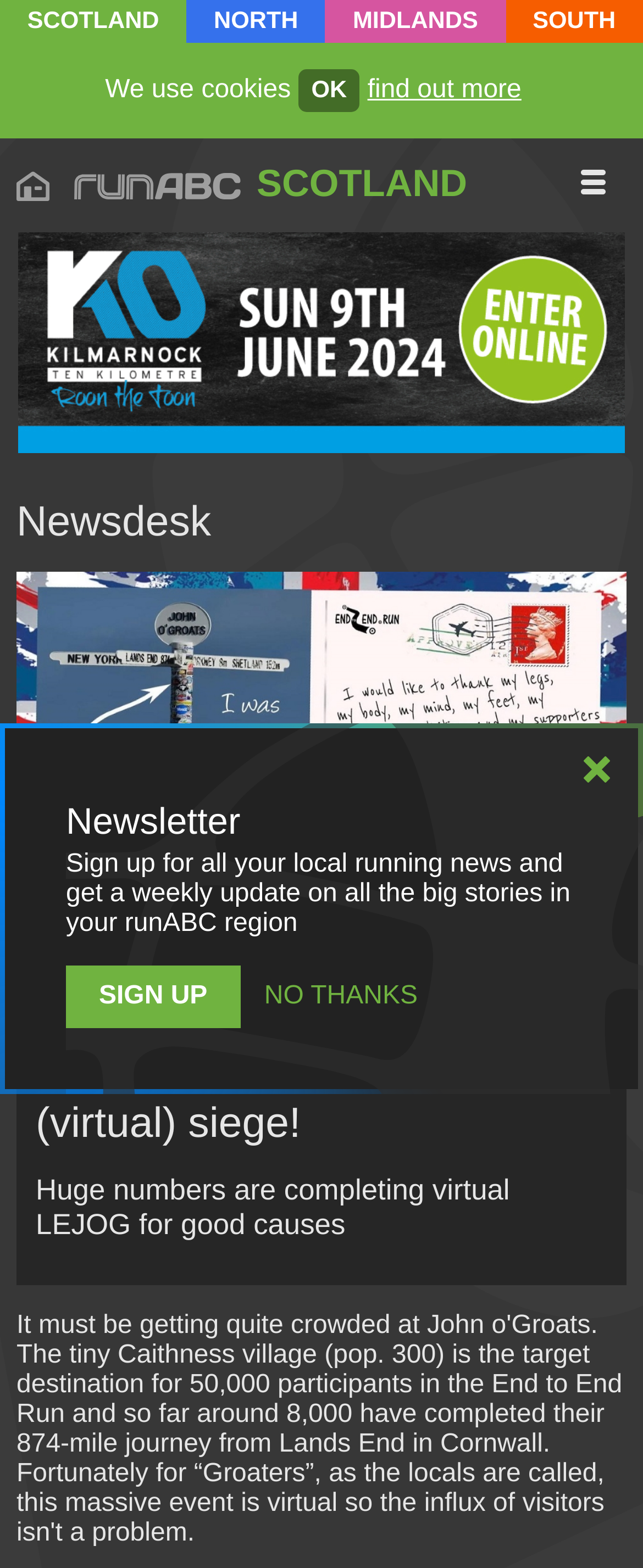Determine the bounding box coordinates of the clickable area required to perform the following instruction: "Click on SCOTLAND". The coordinates should be represented as four float numbers between 0 and 1: [left, top, right, bottom].

[0.005, 0.002, 0.285, 0.025]